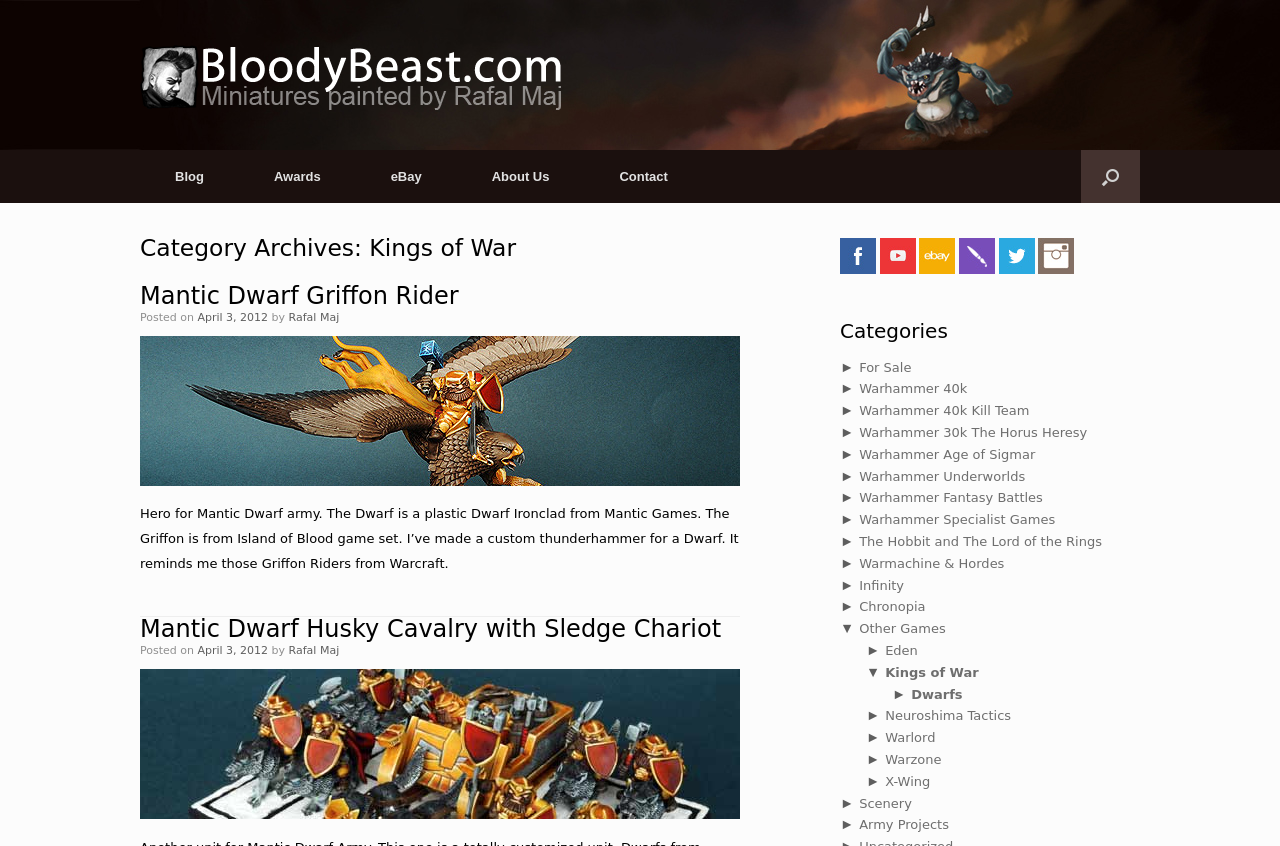What is the logo of BloodyBeast.com?
Please ensure your answer is as detailed and informative as possible.

The logo of BloodyBeast.com is located at the top left corner of the webpage, and it is an image with a bounding box coordinate of [0.109, 0.053, 0.441, 0.131].